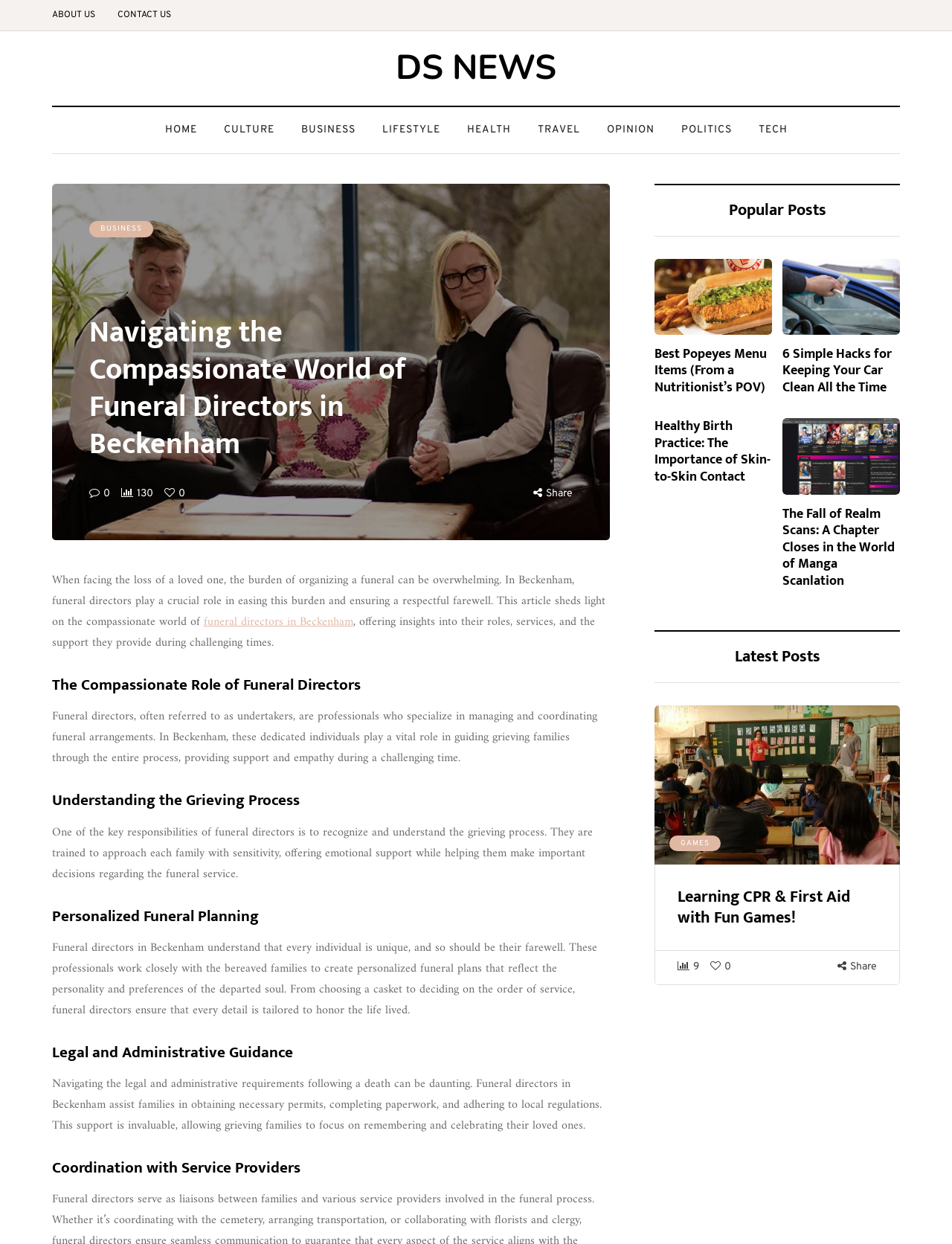What is the role of funeral directors in Beckenham?
Refer to the image and provide a one-word or short phrase answer.

Guiding grieving families